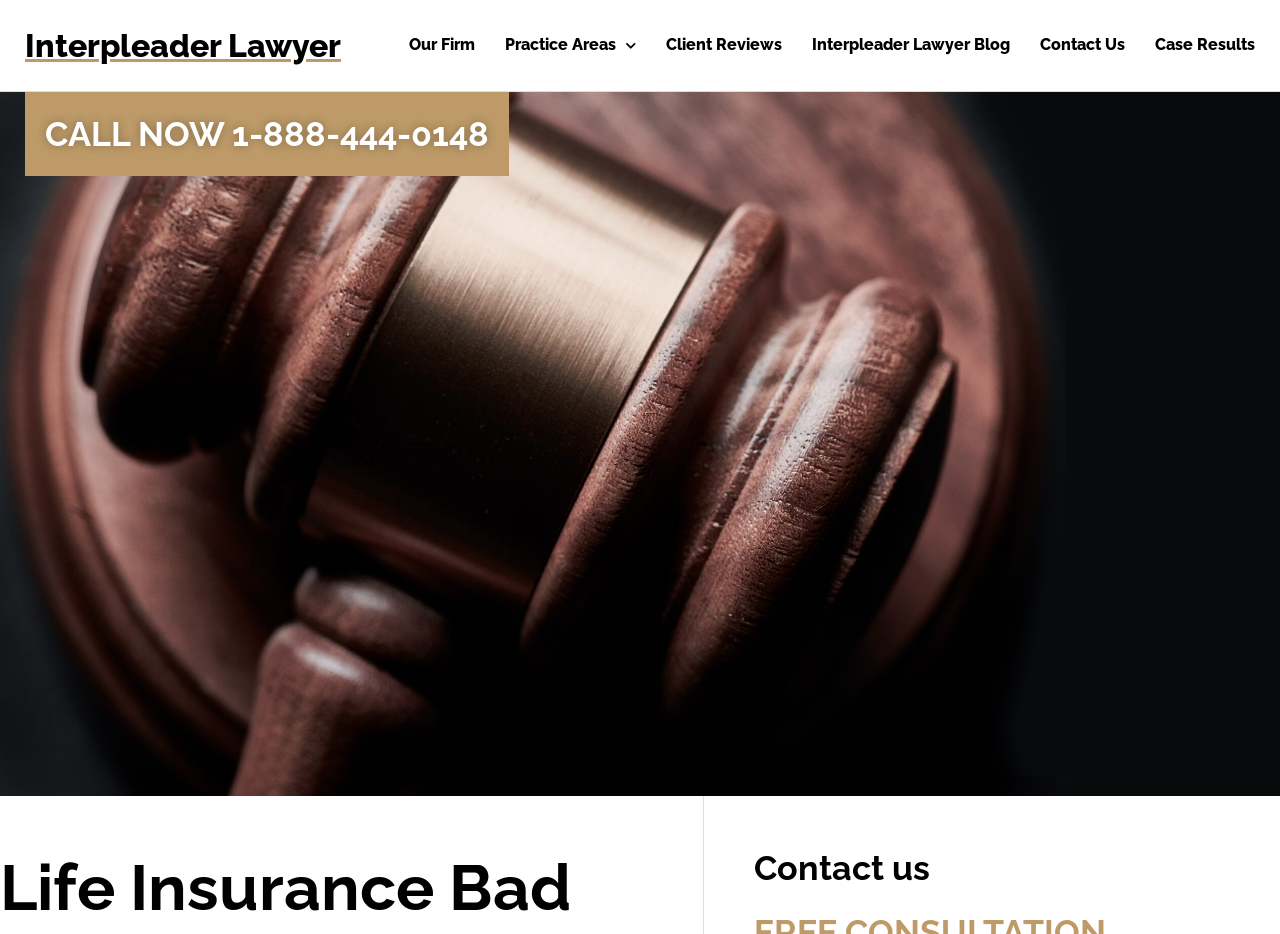Is the 'Practice Areas' menu expanded?
Respond with a short answer, either a single word or a phrase, based on the image.

No